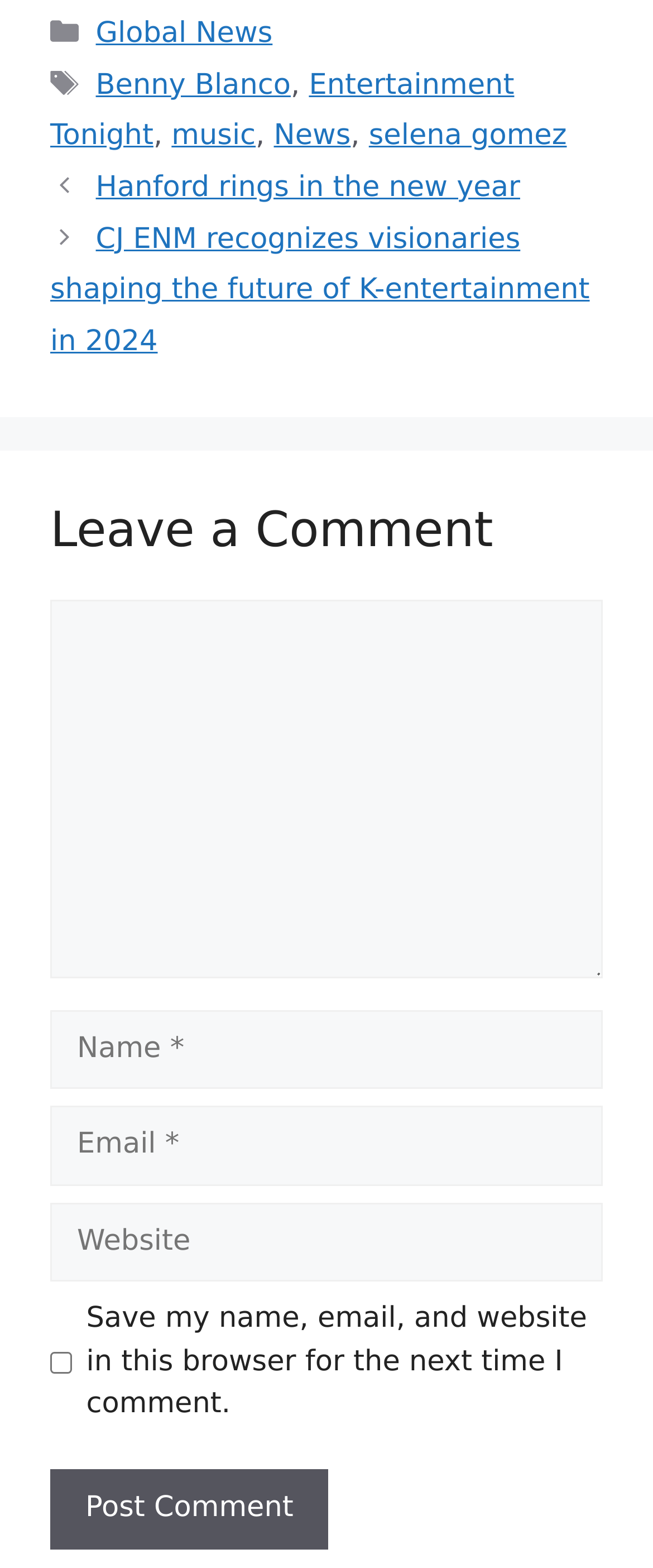Show the bounding box coordinates of the element that should be clicked to complete the task: "Enter a comment".

[0.077, 0.383, 0.923, 0.624]